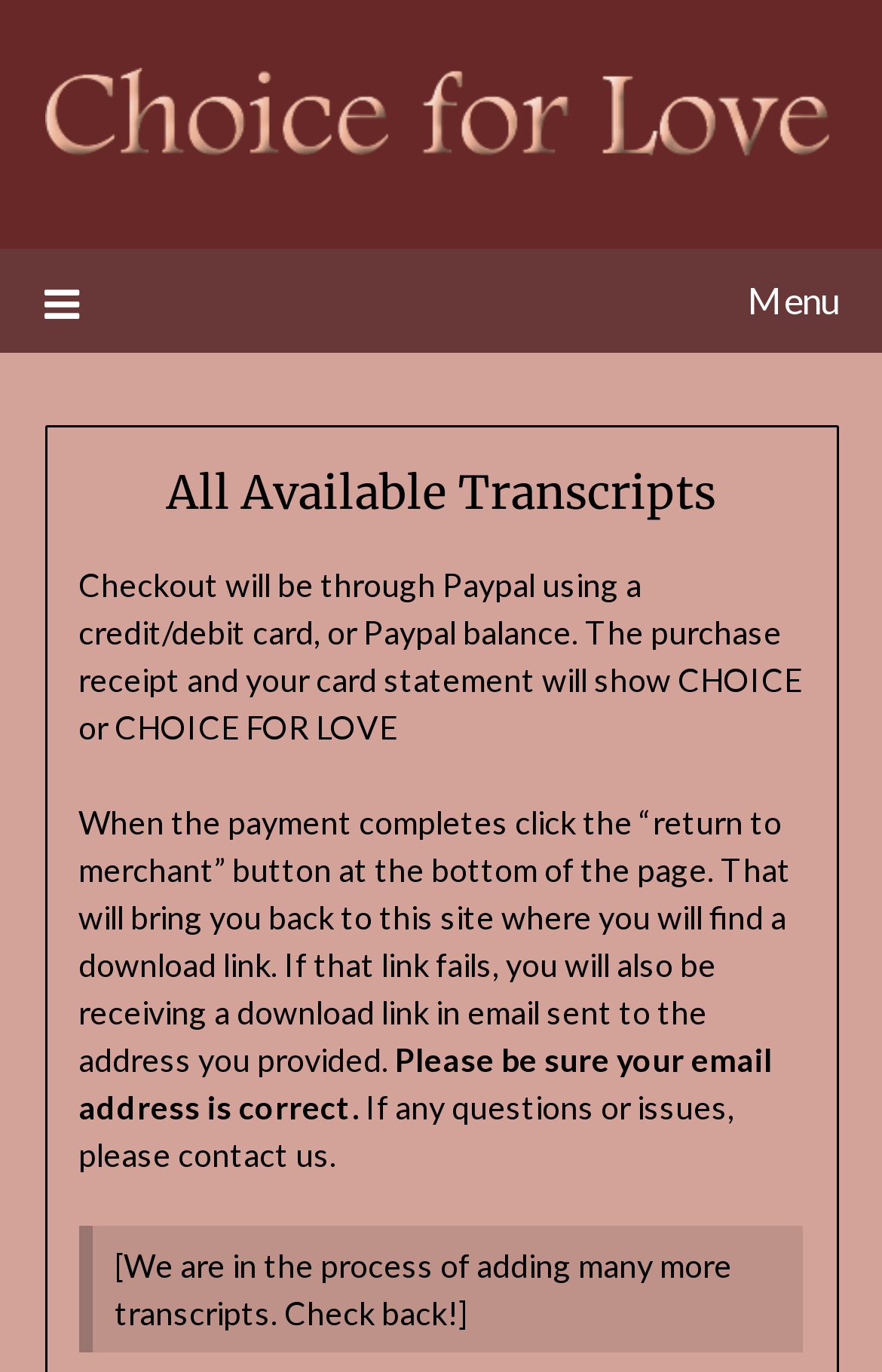Respond with a single word or phrase to the following question: Why is it important to enter a correct email address?

To receive download link